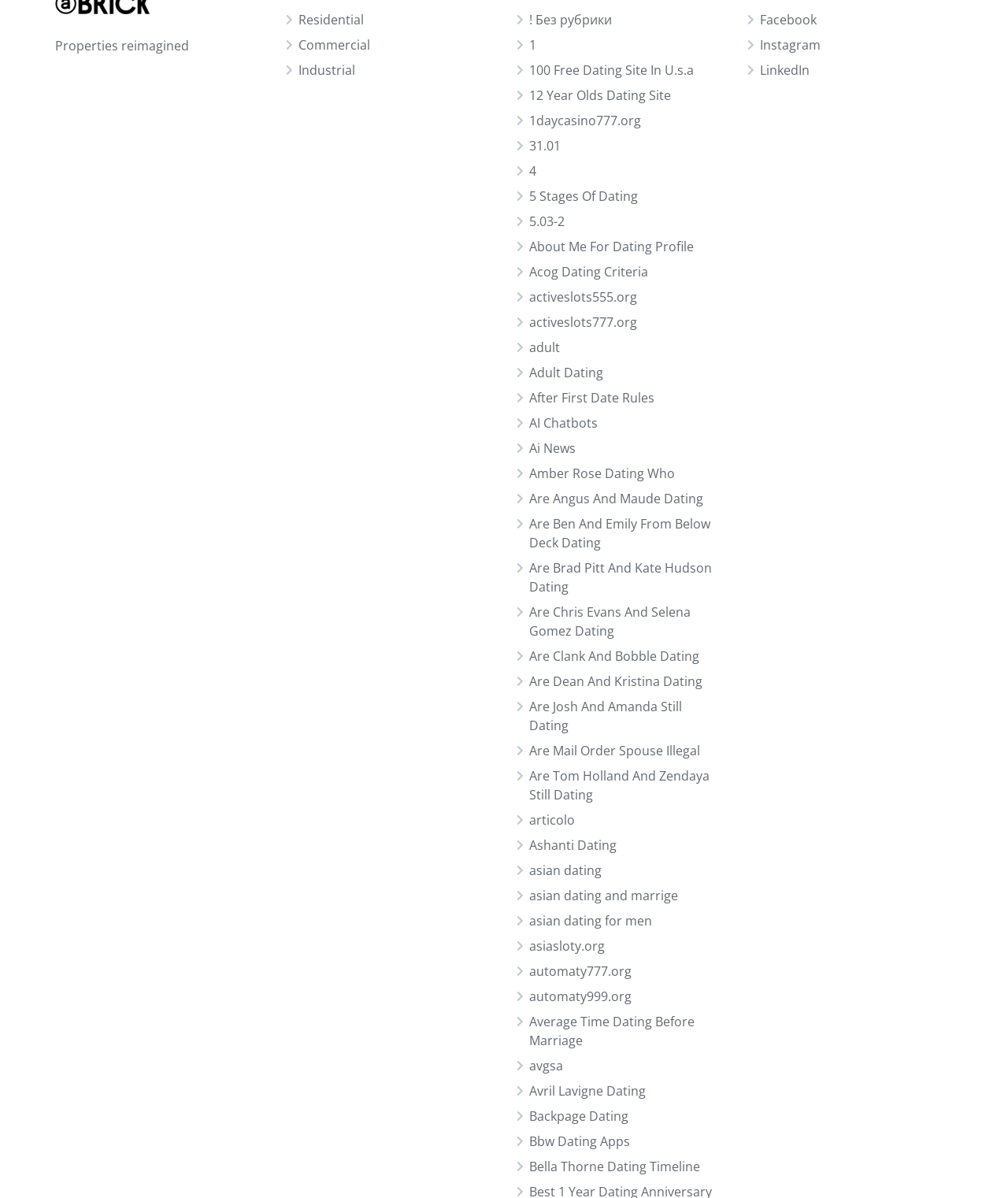Refer to the image and answer the question with as much detail as possible: What type of properties are reimagined?

The webpage has links to 'Residential', 'Commercial', and 'Industrial' properties, indicating that these types of properties are reimagined.